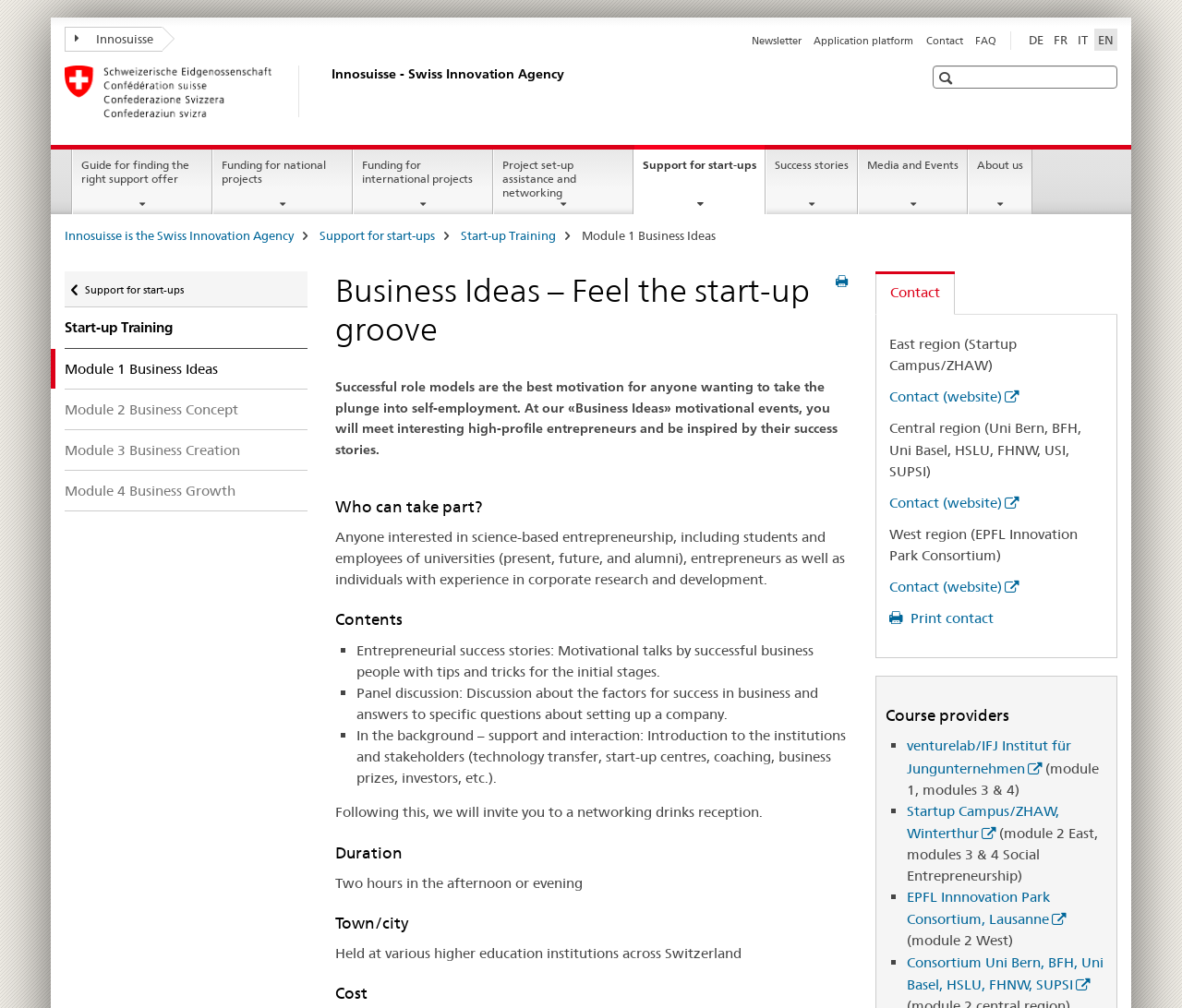Please identify the bounding box coordinates of the clickable area that will allow you to execute the instruction: "Request a demo".

None